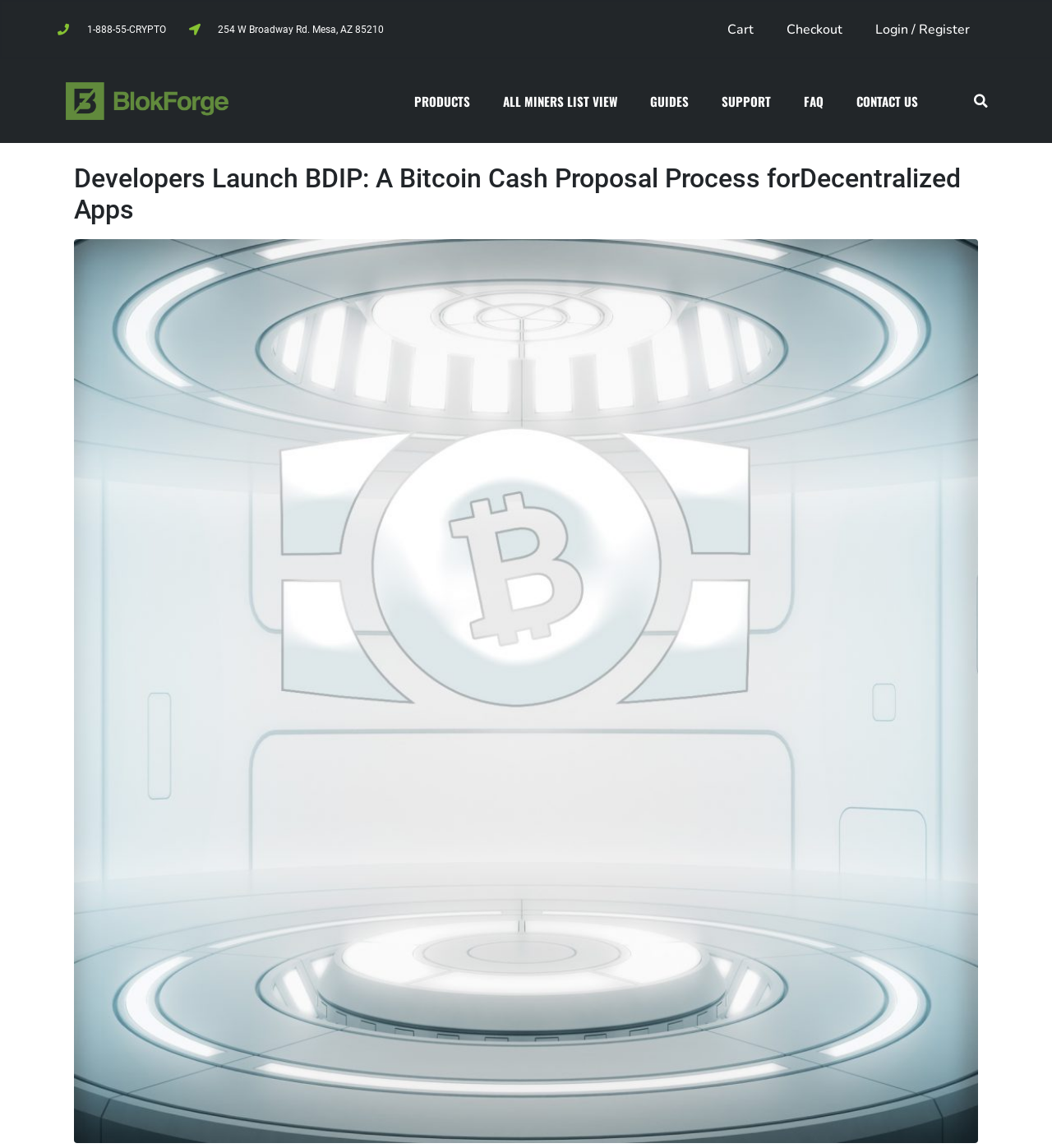Using the provided element description: "Contact Us", determine the bounding box coordinates of the corresponding UI element in the screenshot.

[0.798, 0.065, 0.888, 0.111]